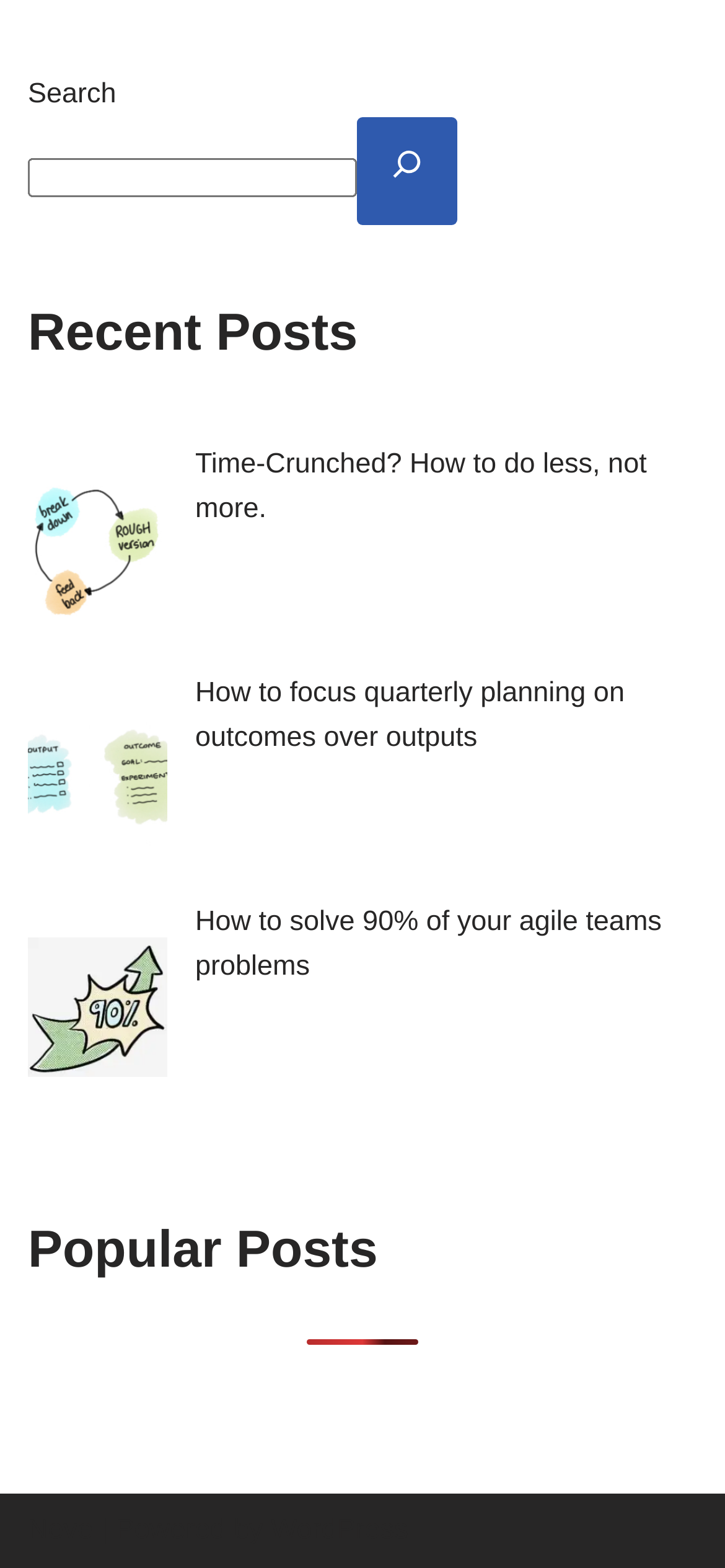Provide your answer to the question using just one word or phrase: How many sections are there on this webpage?

Three